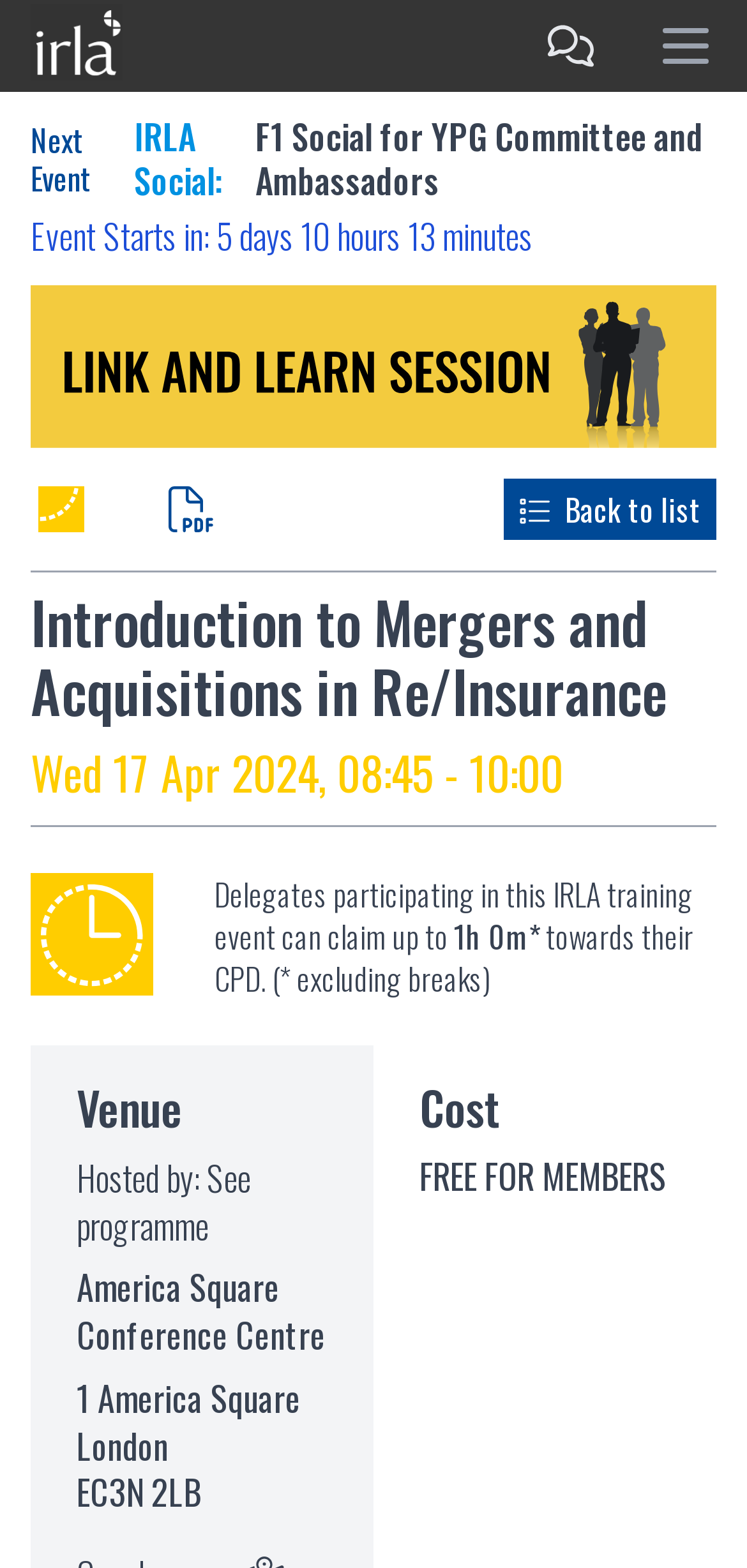Using the information from the screenshot, answer the following question thoroughly:
What is the title of the next event?

I found the answer by looking at the link element with the text 'Next Event IRLA Social: F1 Social for YPG Committee and Ambassadors' which is located at the top of the webpage.